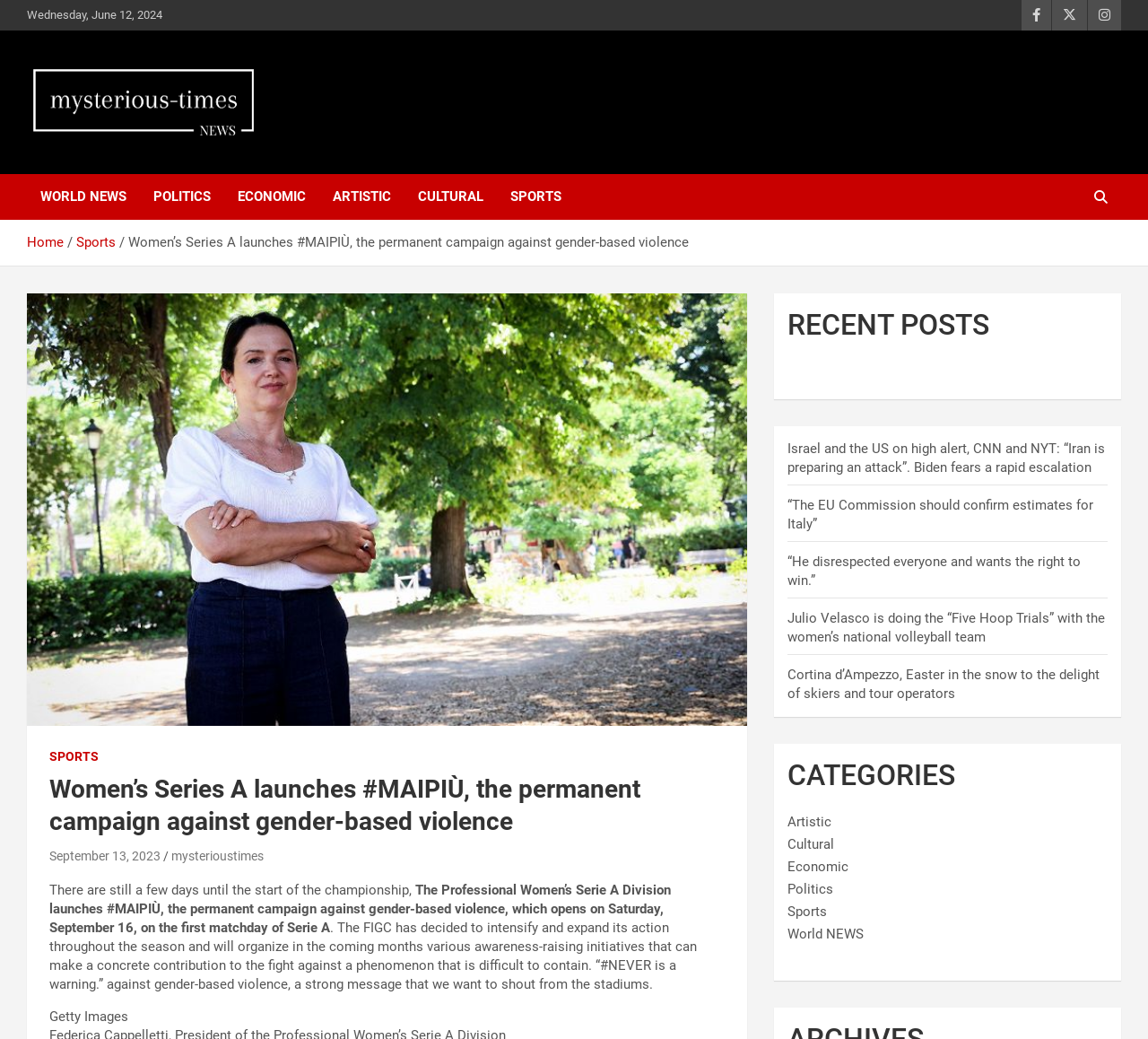Specify the bounding box coordinates of the area to click in order to follow the given instruction: "Contact us through email."

None